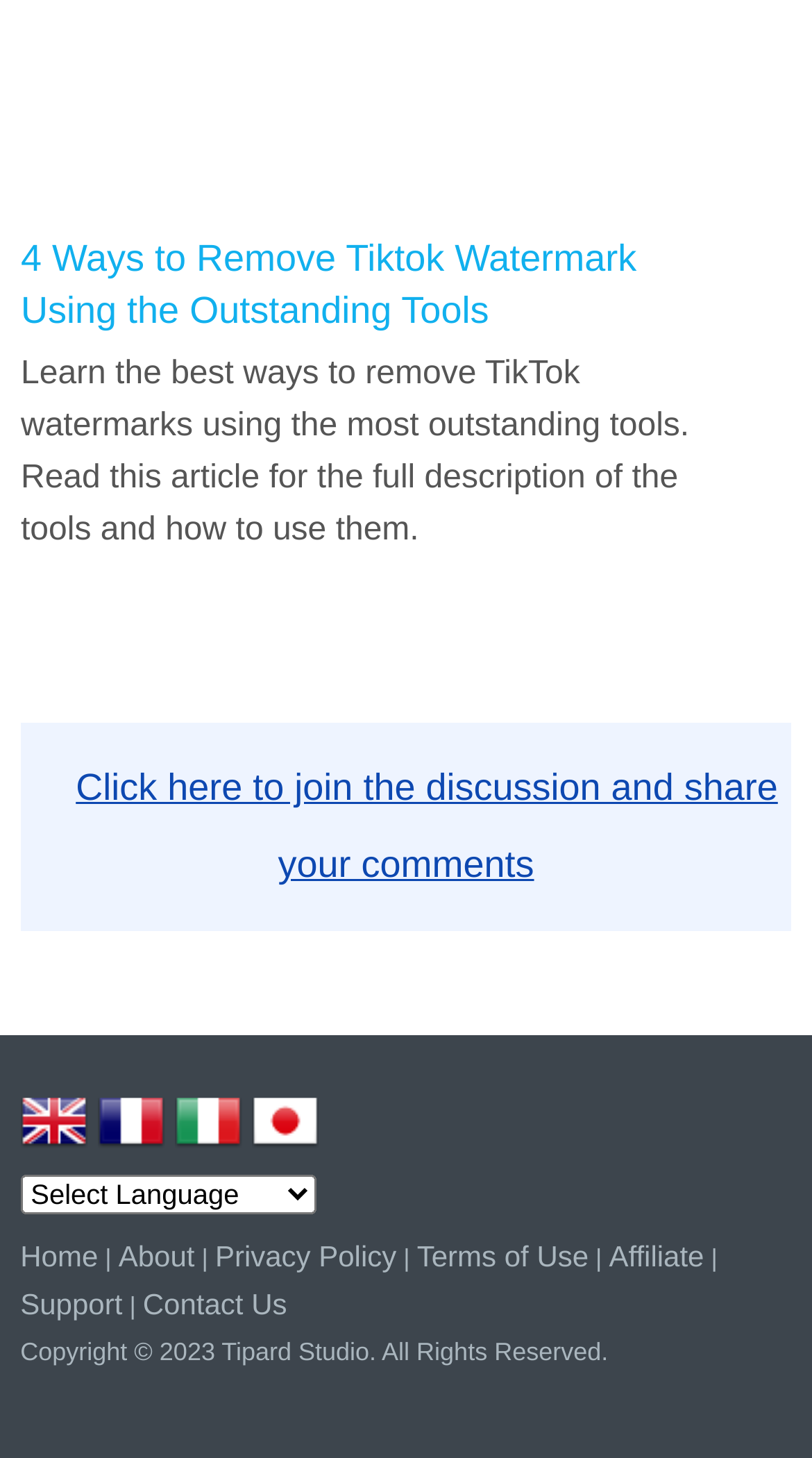Please identify the bounding box coordinates of the element's region that should be clicked to execute the following instruction: "Learn about the Terms of Use". The bounding box coordinates must be four float numbers between 0 and 1, i.e., [left, top, right, bottom].

[0.513, 0.851, 0.725, 0.873]